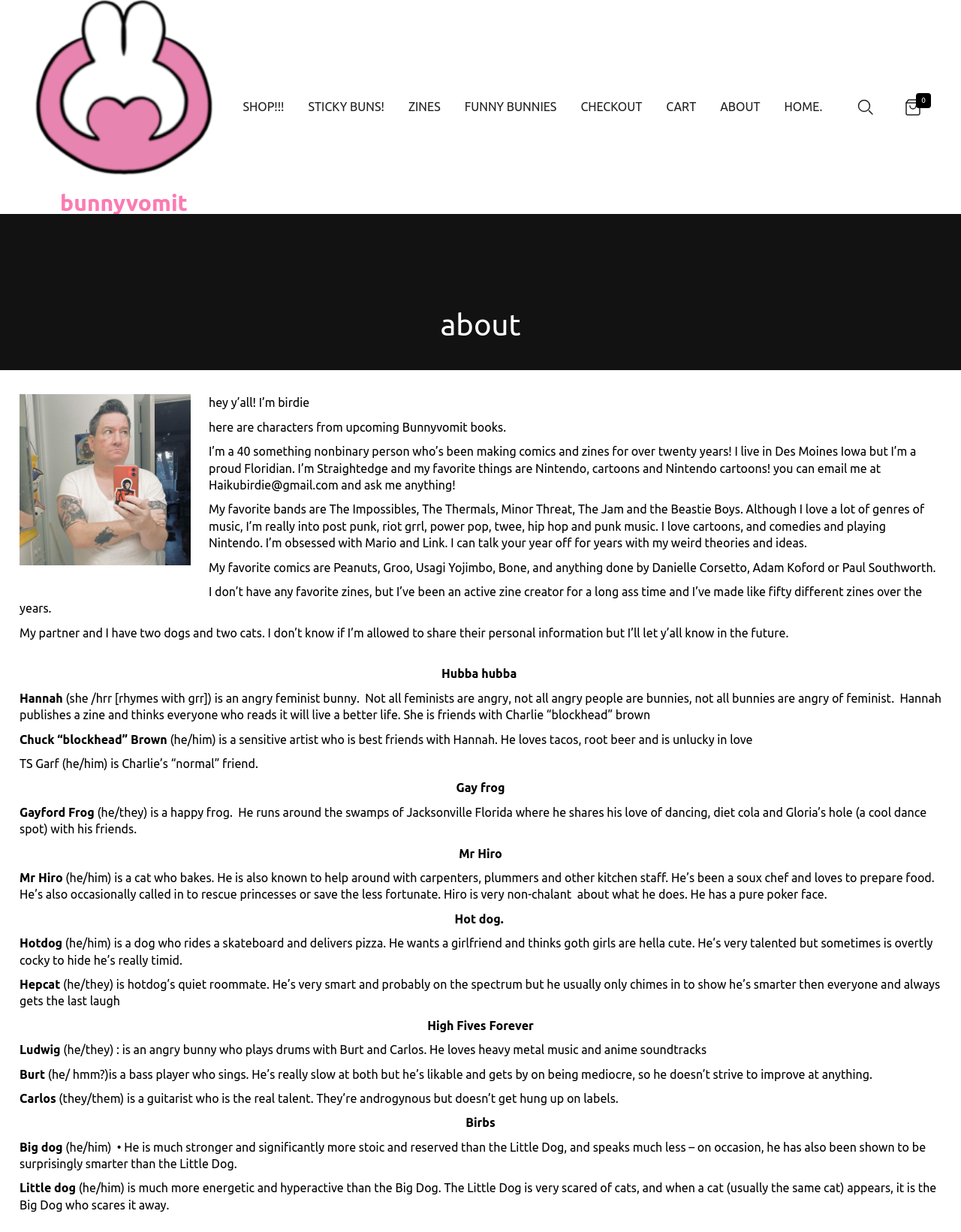Pinpoint the bounding box coordinates of the area that should be clicked to complete the following instruction: "Click the 'SHOP!!!' link". The coordinates must be given as four float numbers between 0 and 1, i.e., [left, top, right, bottom].

[0.246, 0.069, 0.302, 0.104]